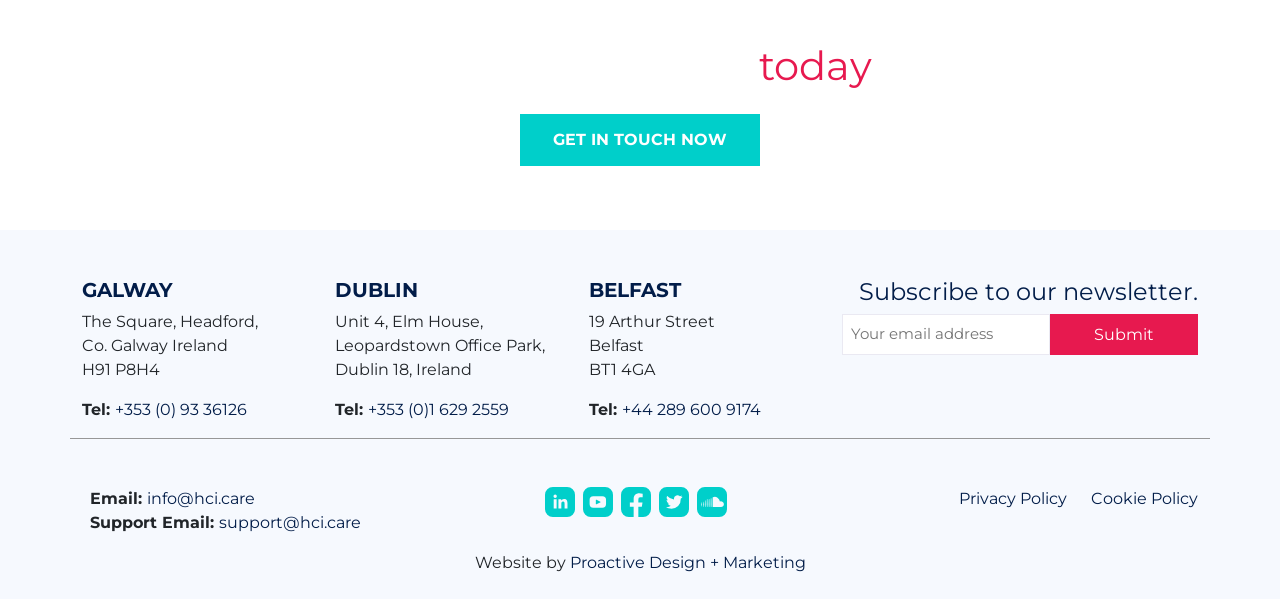Identify the bounding box coordinates of the clickable region to carry out the given instruction: "Enter email address".

[0.658, 0.525, 0.82, 0.593]